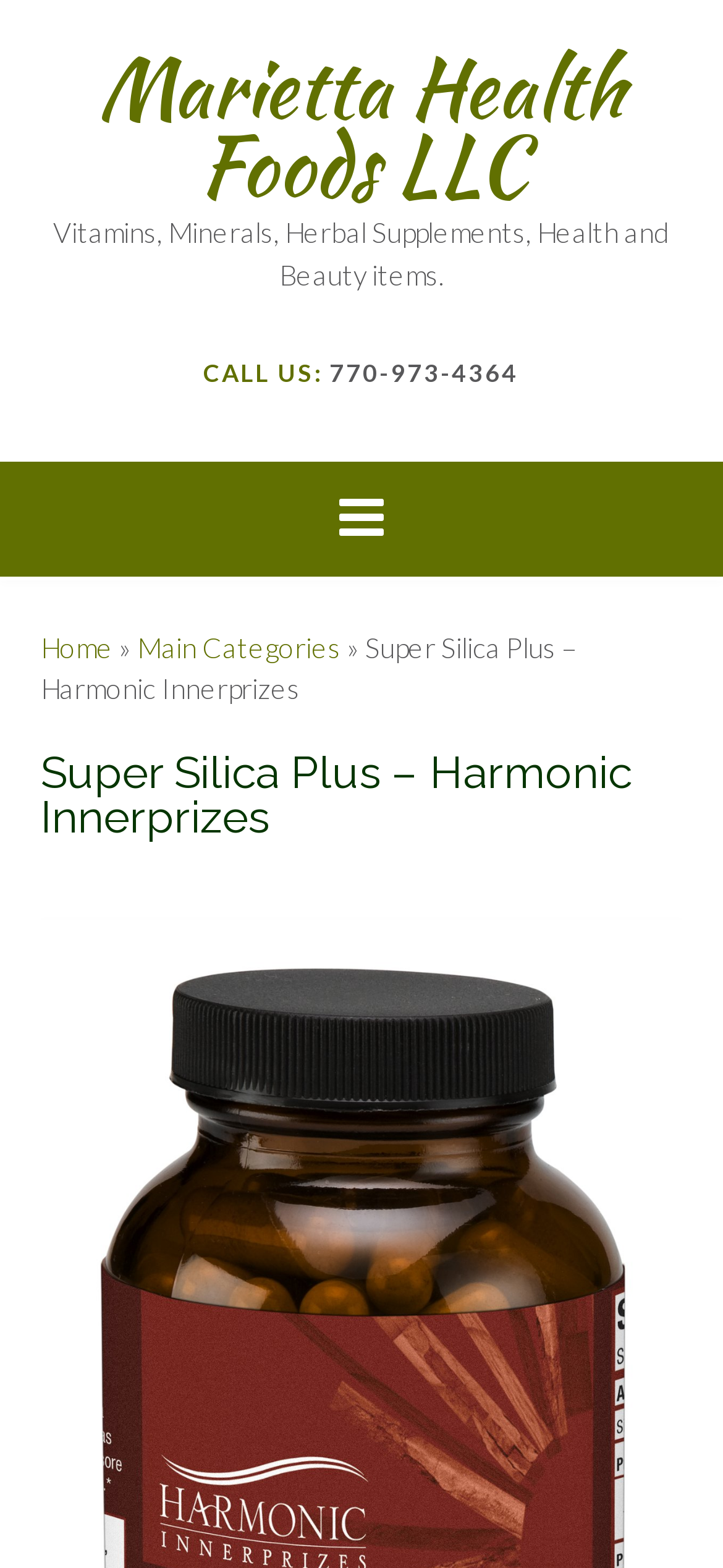Please determine the primary heading and provide its text.

Super Silica Plus – Harmonic Innerprizes